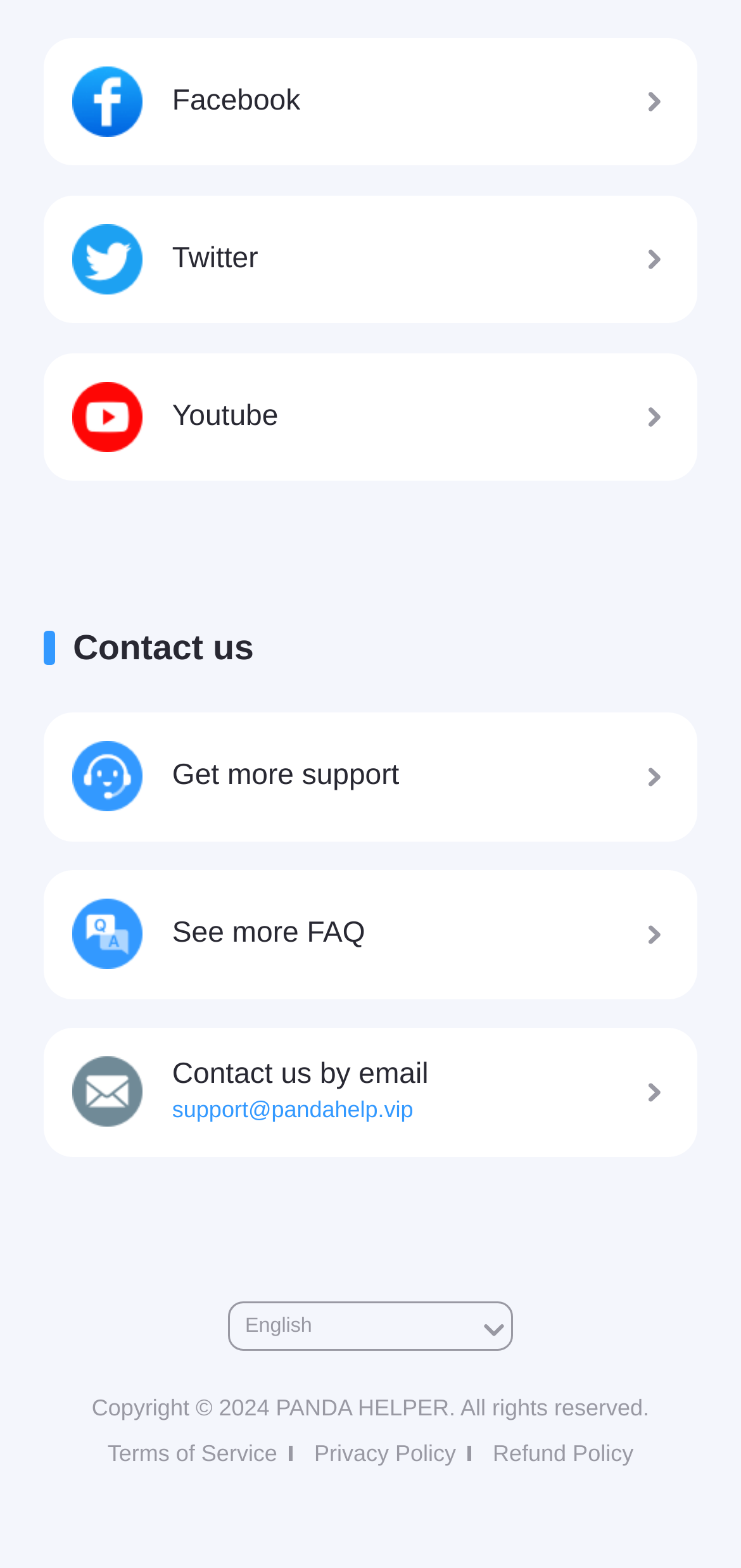Can you find the bounding box coordinates for the element to click on to achieve the instruction: "View terms of service"?

[0.125, 0.919, 0.395, 0.936]